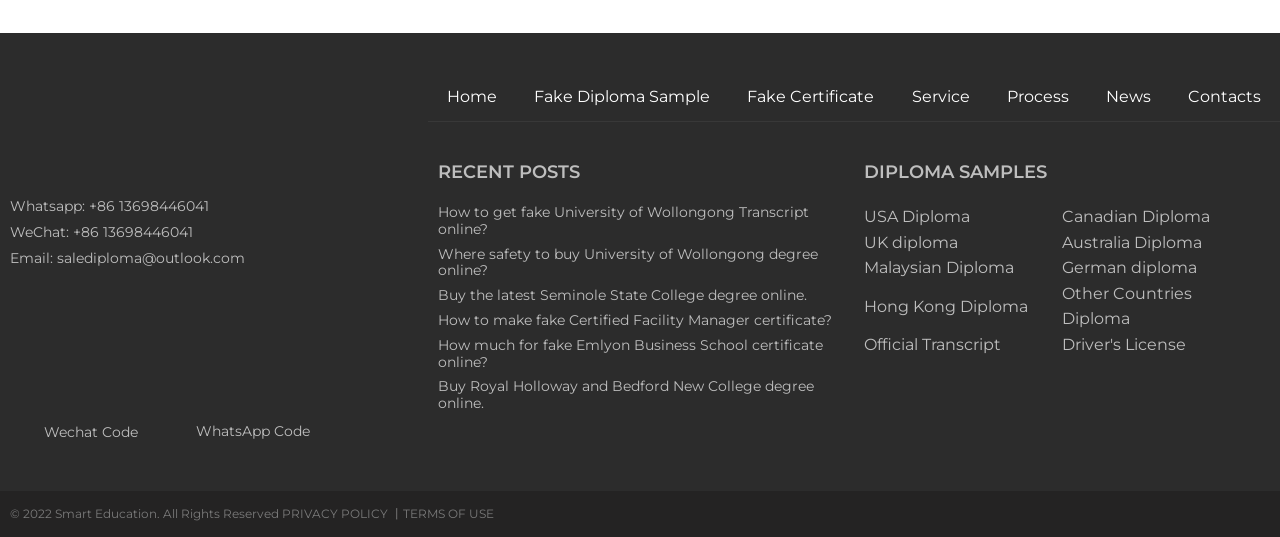What is the copyright information?
Answer the question with a thorough and detailed explanation.

The copyright information on the webpage indicates that the content is owned by Smart Education and is copyrighted in 2022, which can be found at the bottom of the page.